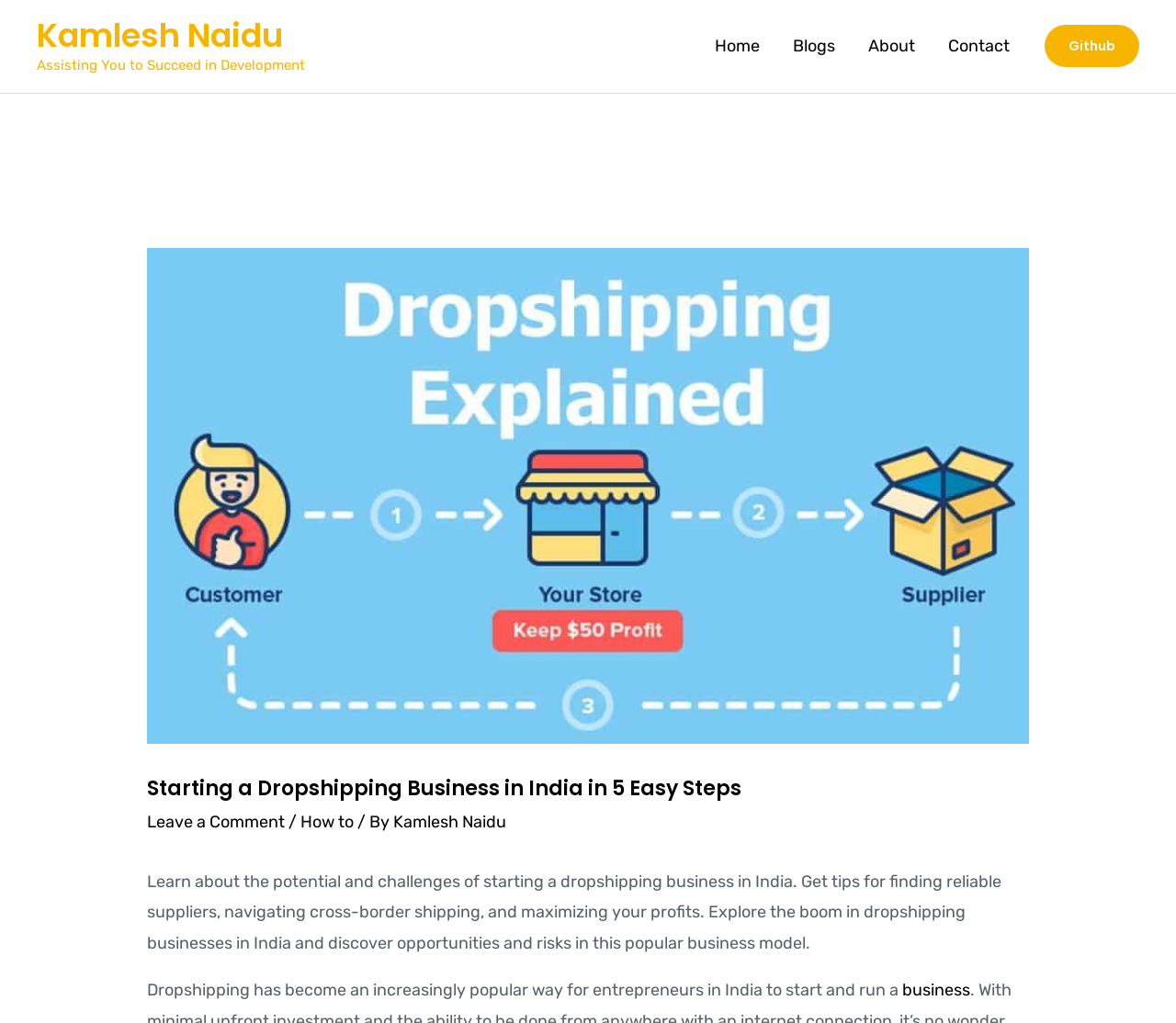Answer the question below with a single word or a brief phrase: 
What is the main topic of the article?

Dropshipping business in India